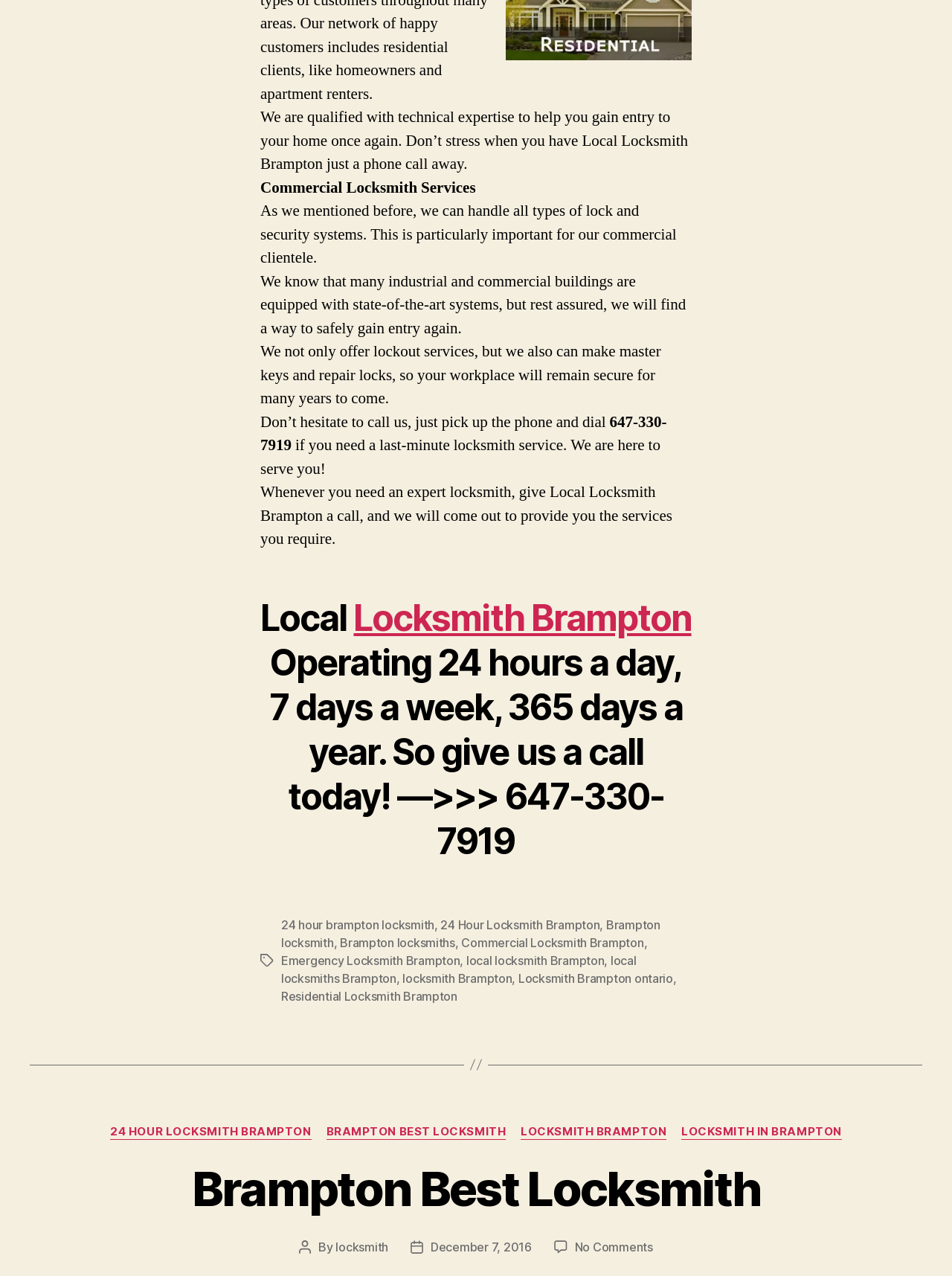What is the phone number to call for locksmith services?
Please provide a detailed and thorough answer to the question.

I found the phone number by looking at the text elements on the webpage. Specifically, I found the text '647-330-7919' which is mentioned as a way to contact the locksmith service.